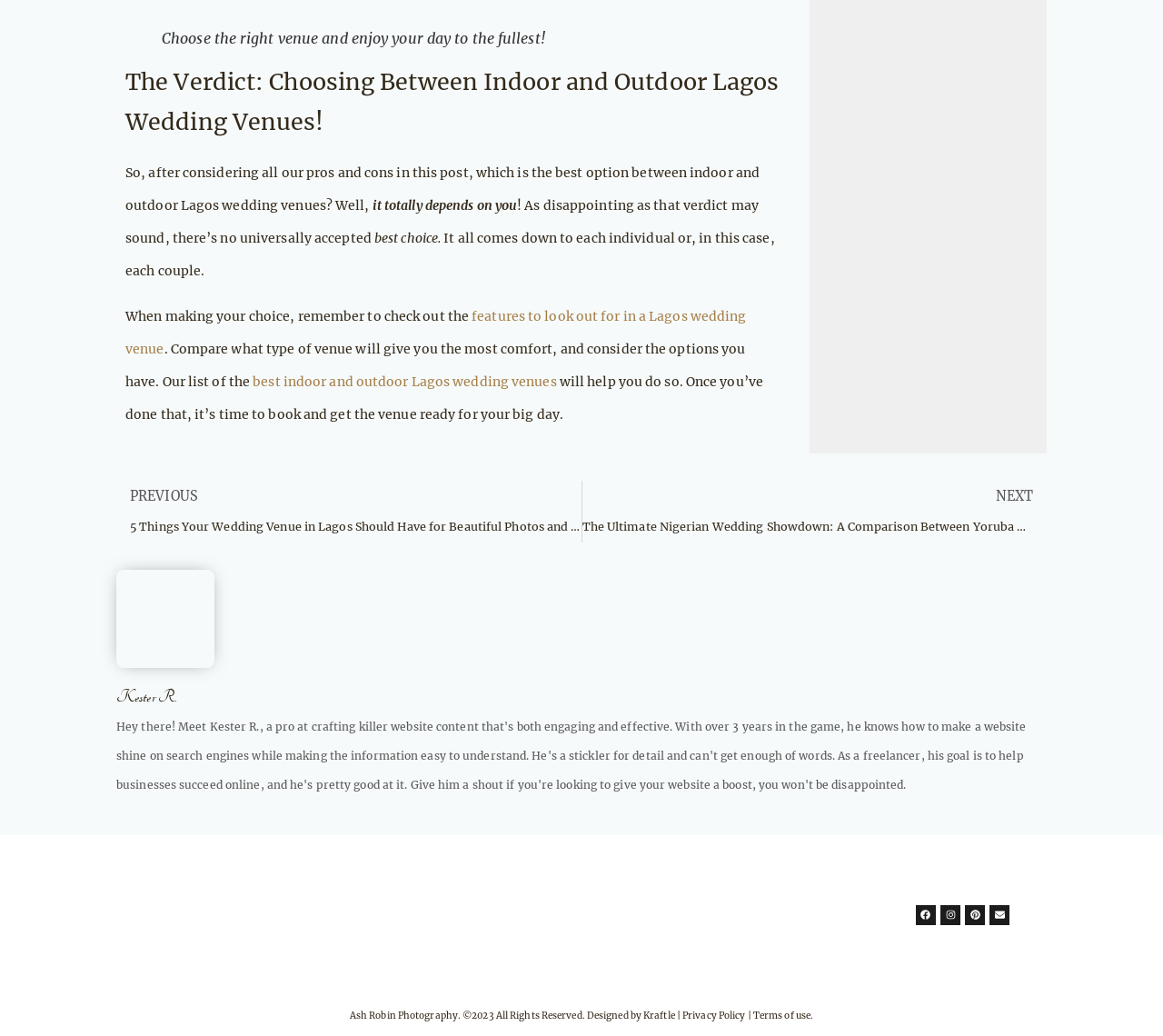Indicate the bounding box coordinates of the clickable region to achieve the following instruction: "Click on the link to read about features to look out for in a Lagos wedding venue."

[0.108, 0.298, 0.642, 0.345]